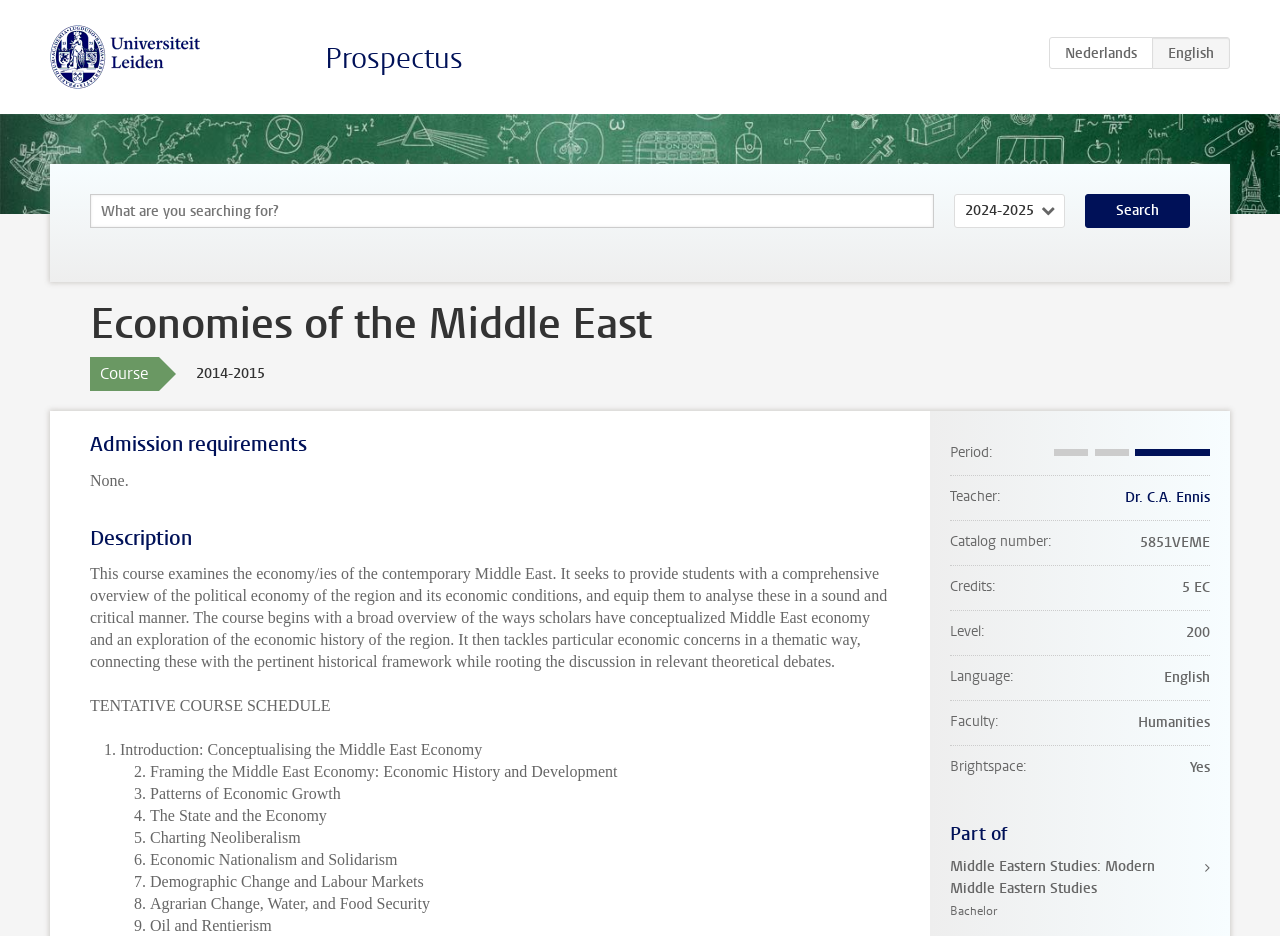Locate the bounding box of the UI element based on this description: "Dr. C.A. Ennis". Provide four float numbers between 0 and 1 as [left, top, right, bottom].

[0.879, 0.521, 0.945, 0.542]